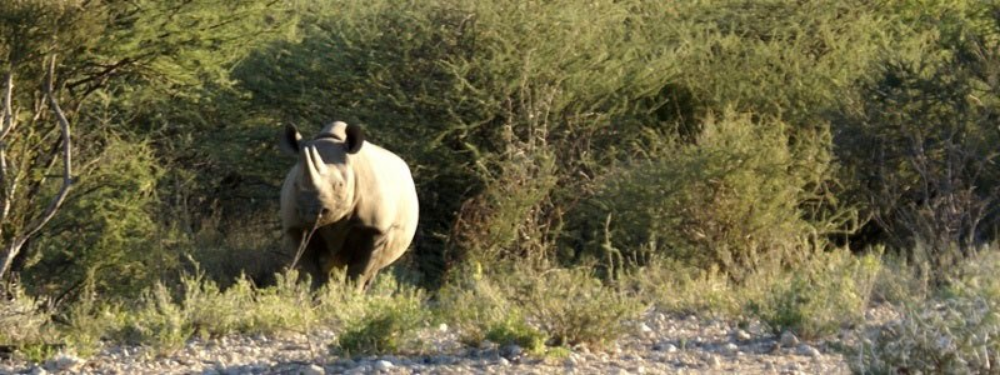Why is conservation of the black rhinoceros important?
Answer the question with a single word or phrase, referring to the image.

Due to poaching and habitat loss